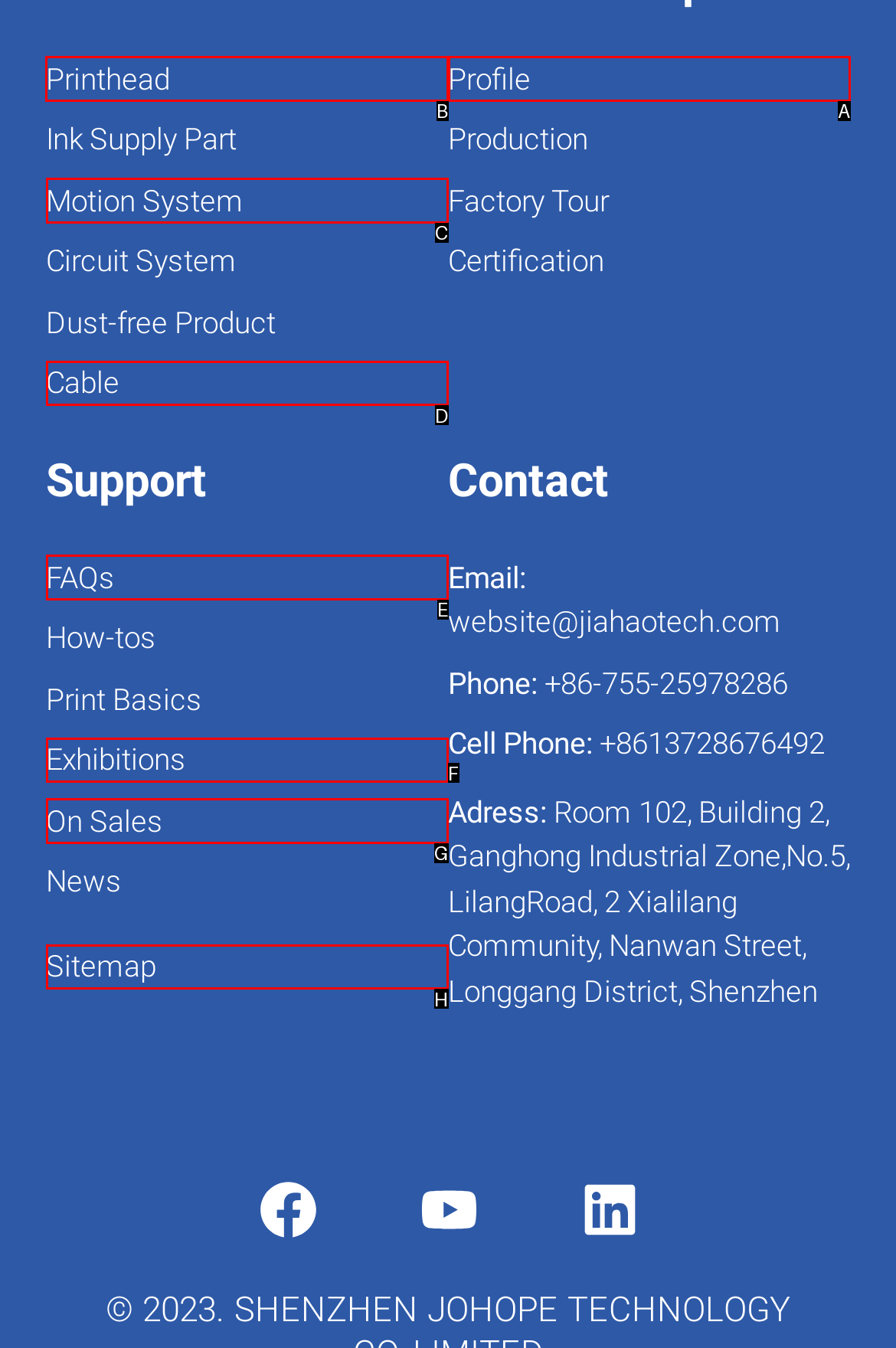Identify the HTML element I need to click to complete this task: Click on Printhead Provide the option's letter from the available choices.

B